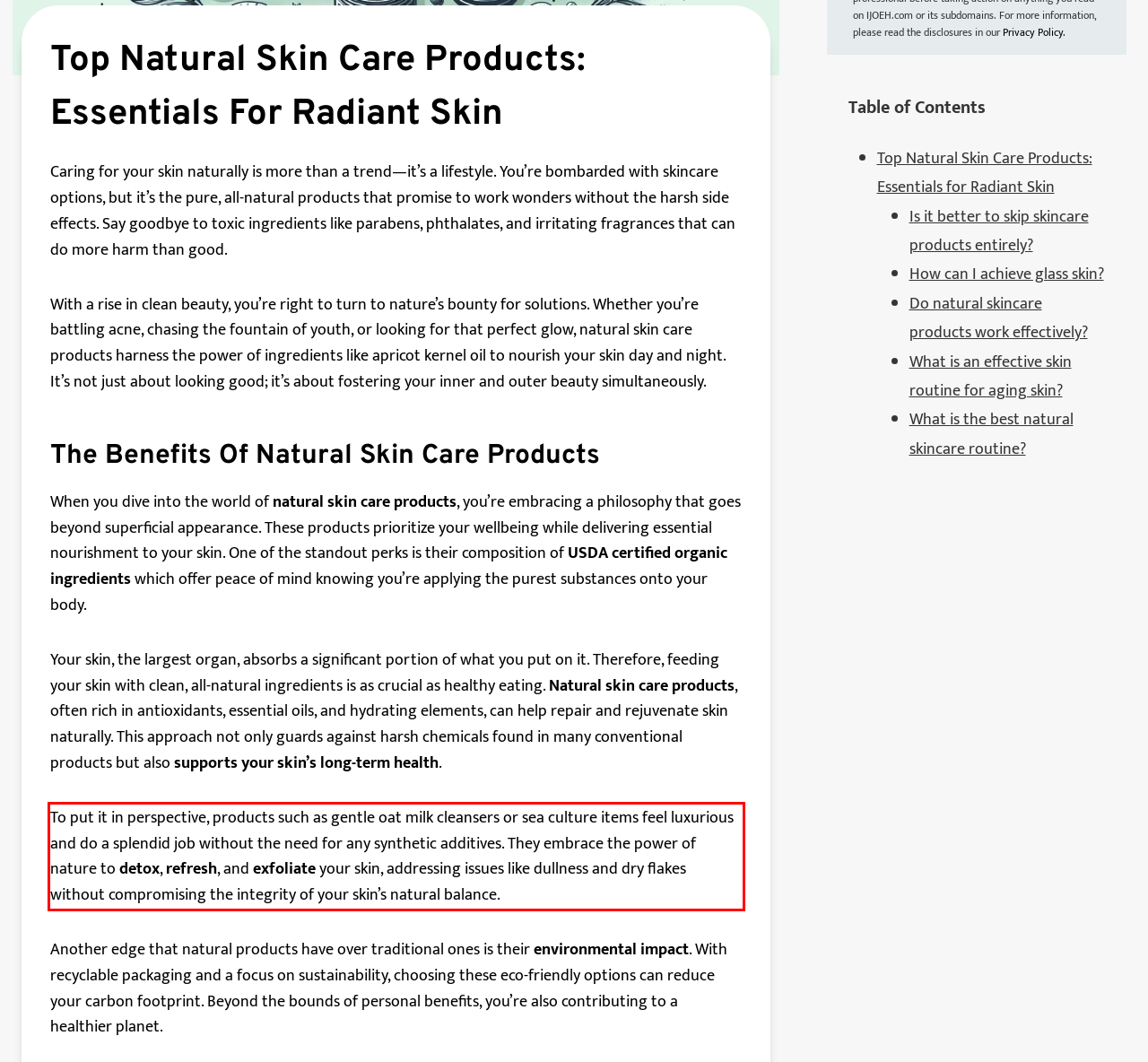The screenshot you have been given contains a UI element surrounded by a red rectangle. Use OCR to read and extract the text inside this red rectangle.

To put it in perspective, products such as gentle oat milk cleansers or sea culture items feel luxurious and do a splendid job without the need for any synthetic additives. They embrace the power of nature to detox, refresh, and exfoliate your skin, addressing issues like dullness and dry flakes without compromising the integrity of your skin’s natural balance.